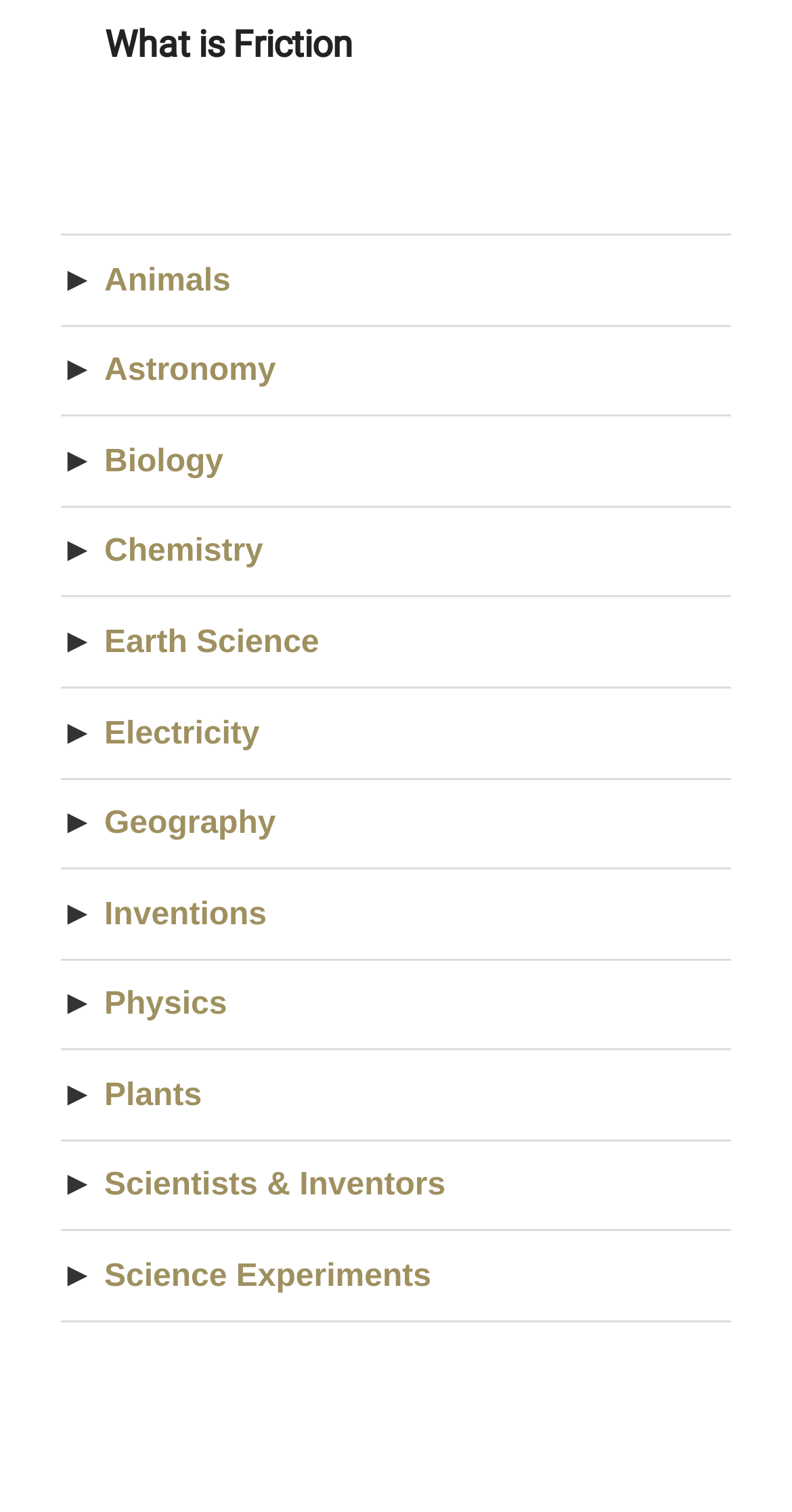Specify the bounding box coordinates (top-left x, top-left y, bottom-right x, bottom-right y) of the UI element in the screenshot that matches this description: Earth Science

[0.132, 0.414, 0.403, 0.437]